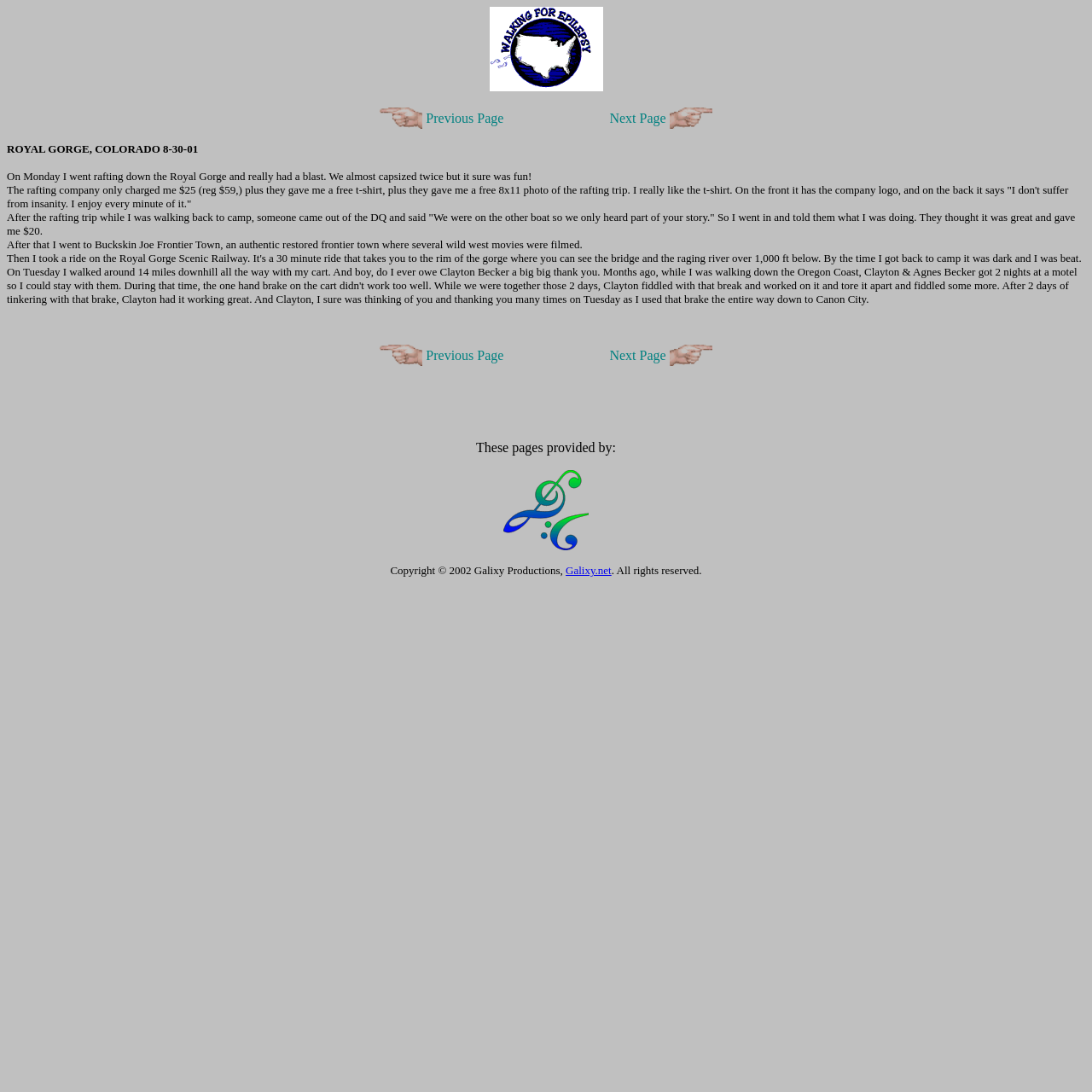What is written on the back of the t-shirt?
Please answer the question with a detailed and comprehensive explanation.

The third paragraph mentions that the t-shirt given by the rafting company has the company logo on the front and the phrase 'I don't suffer from insanity. I enjoy every minute of it.' on the back.